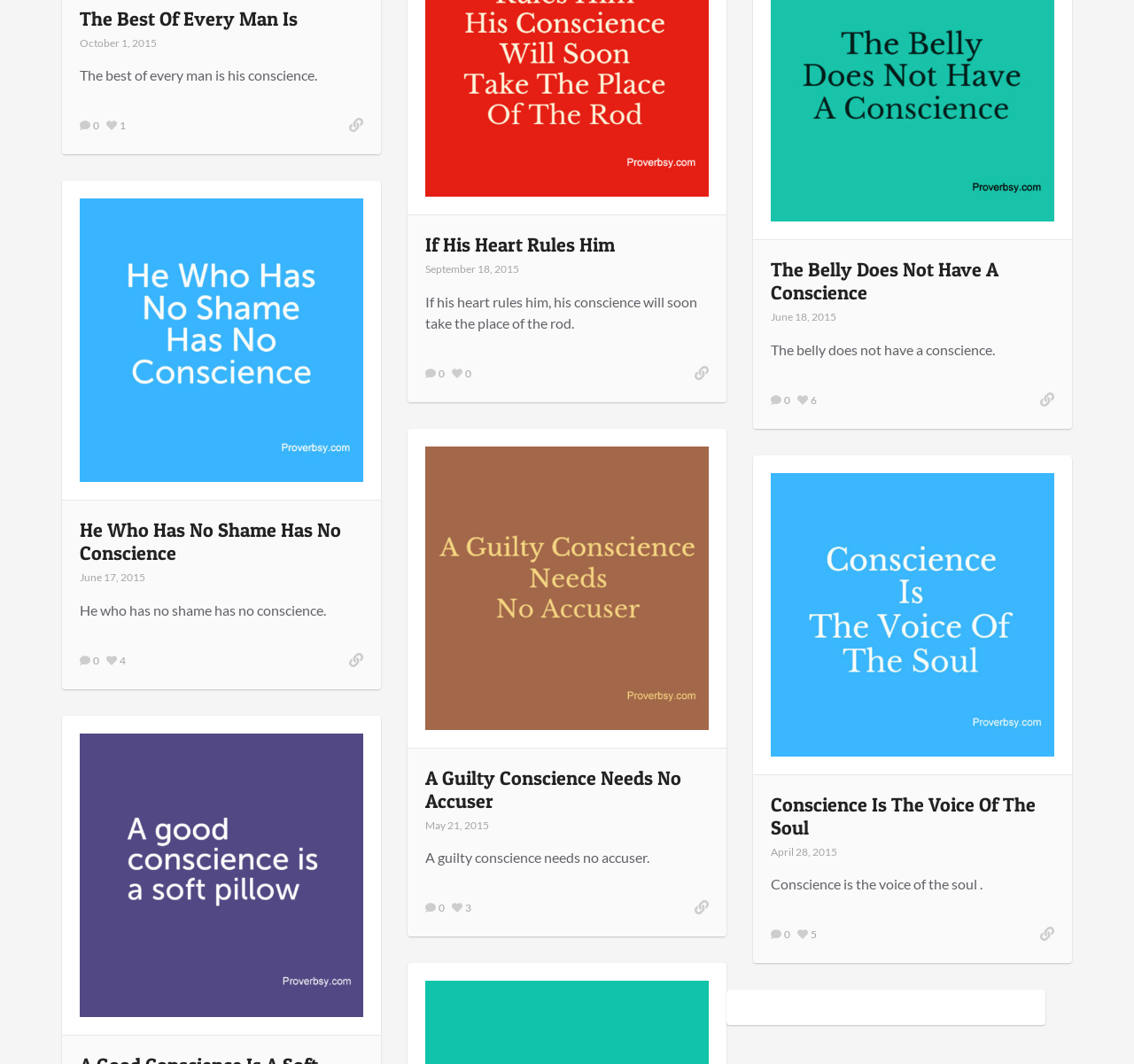Could you locate the bounding box coordinates for the section that should be clicked to accomplish this task: "Click the link 'The Best Of Every Man Is'".

[0.07, 0.006, 0.262, 0.028]